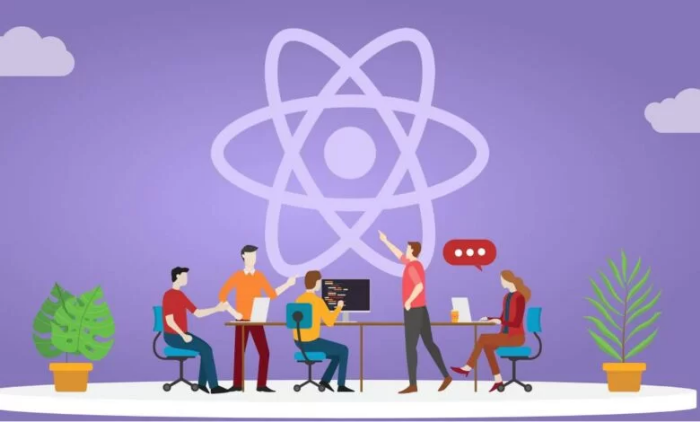Answer this question using a single word or a brief phrase:
What is the React Native framework symbolized by?

Its iconic logo